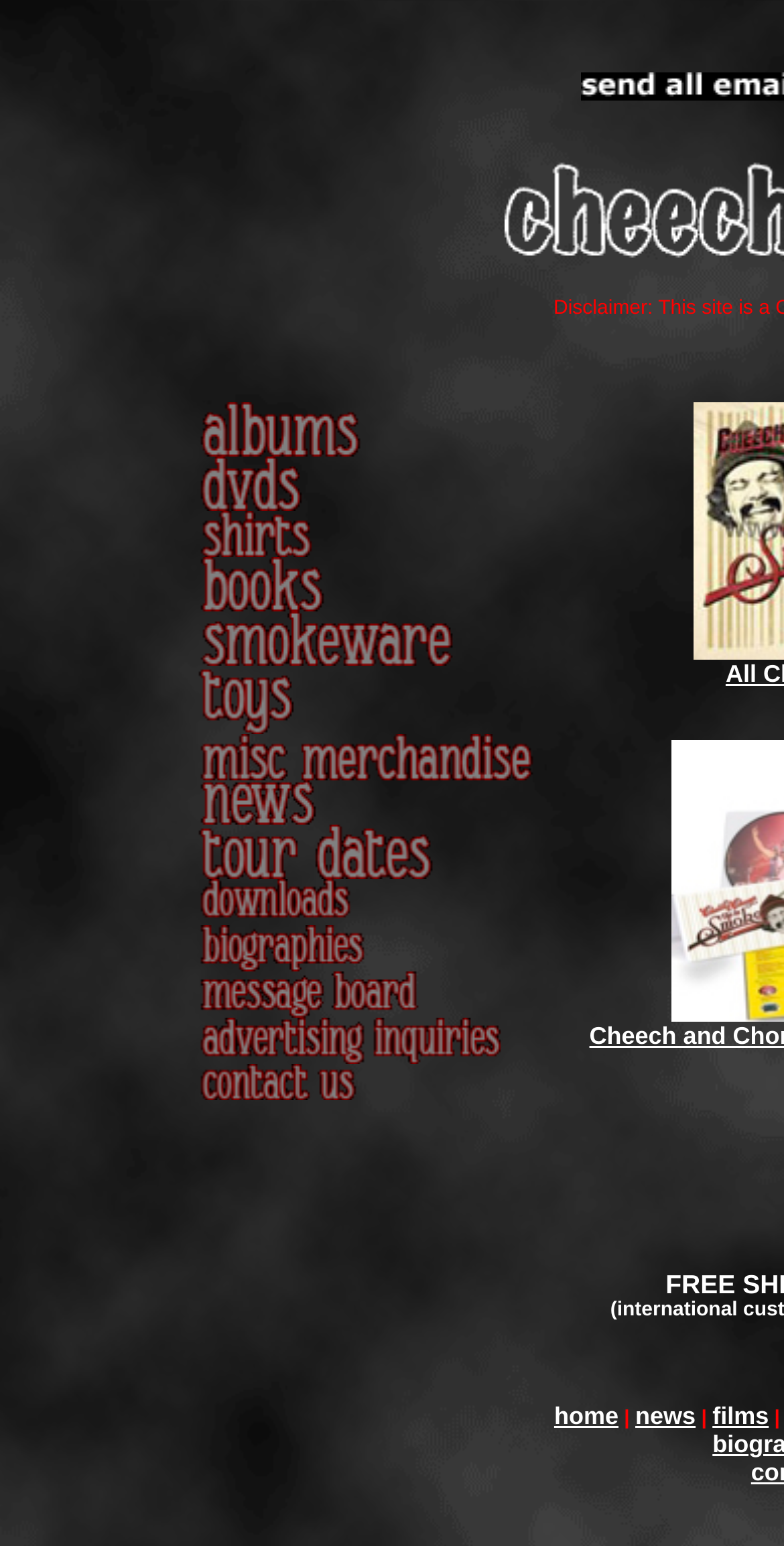Find the bounding box coordinates of the element you need to click on to perform this action: 'Visit the home page'. The coordinates should be represented by four float values between 0 and 1, in the format [left, top, right, bottom].

[0.707, 0.907, 0.789, 0.925]